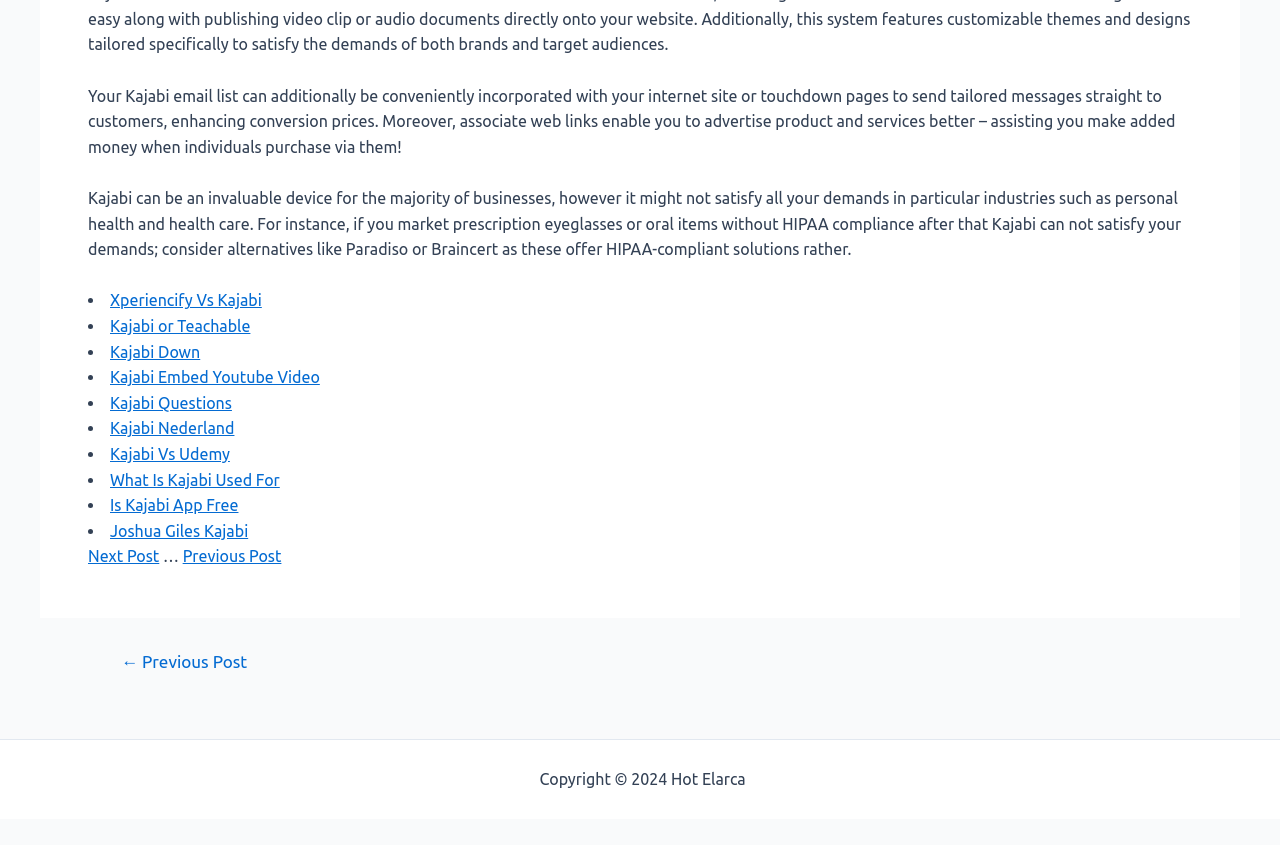Locate the bounding box coordinates for the element described below: "Sitemap". The coordinates must be four float values between 0 and 1, formatted as [left, top, right, bottom].

[0.585, 0.911, 0.632, 0.933]